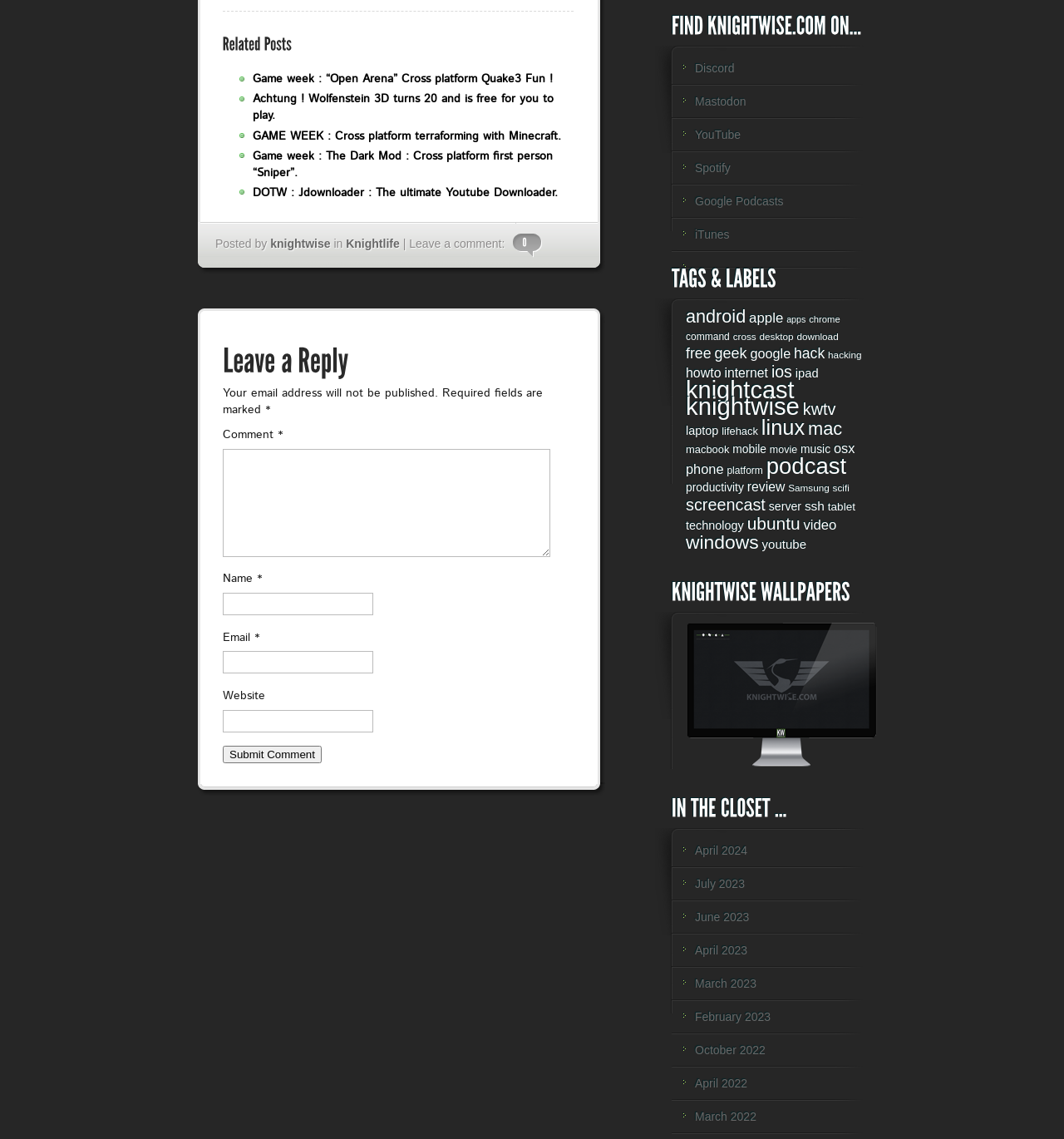How many social media platforms are listed under 'FIND KNIGHTWISE.COM ON…'?
Using the image, respond with a single word or phrase.

7